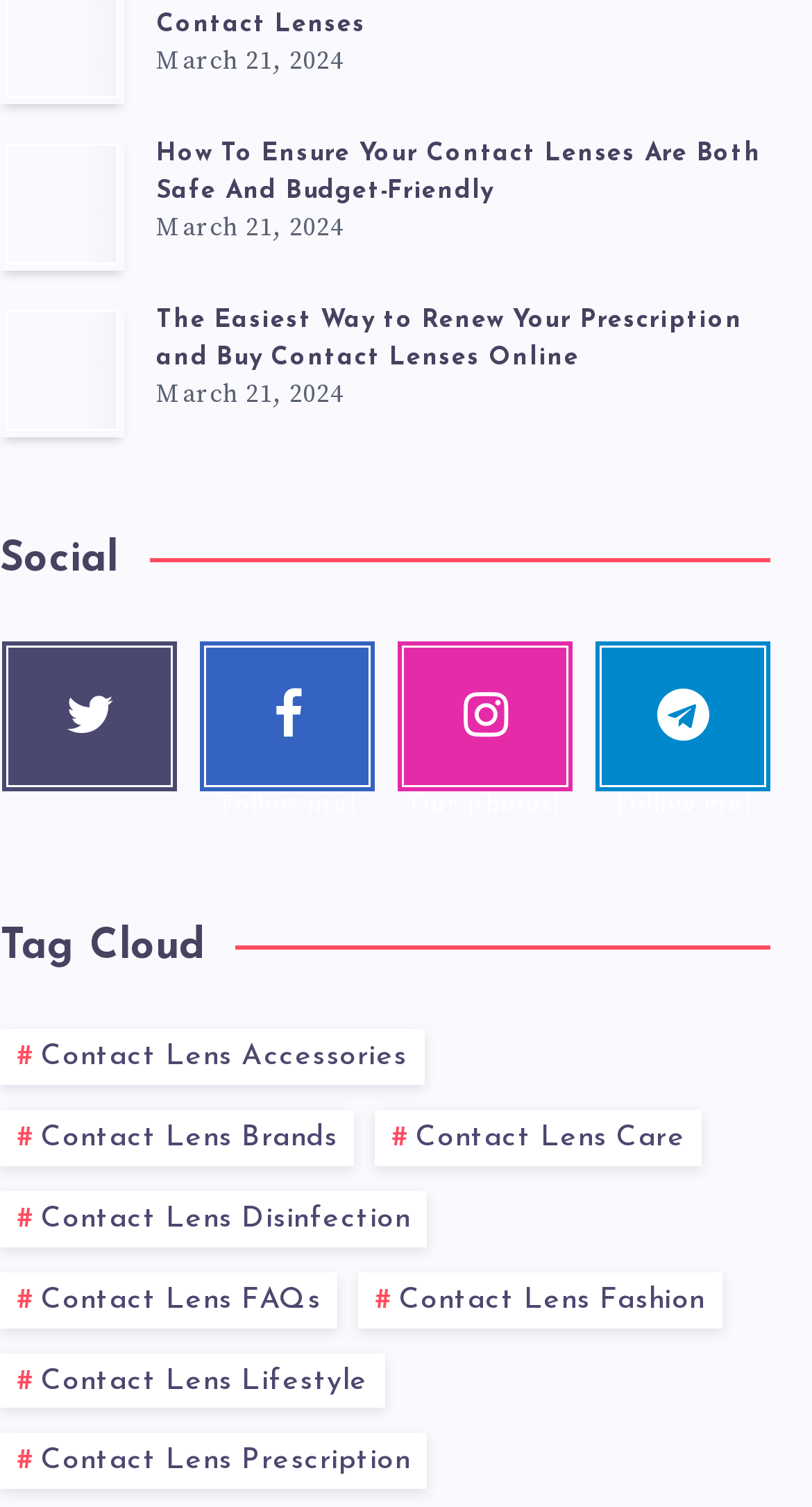Given the description Contact Lens Disinfection, predict the bounding box coordinates of the UI element. Ensure the coordinates are in the format (top-left x, top-left y, bottom-right x, bottom-right y) and all values are between 0 and 1.

[0.0, 0.79, 0.526, 0.827]